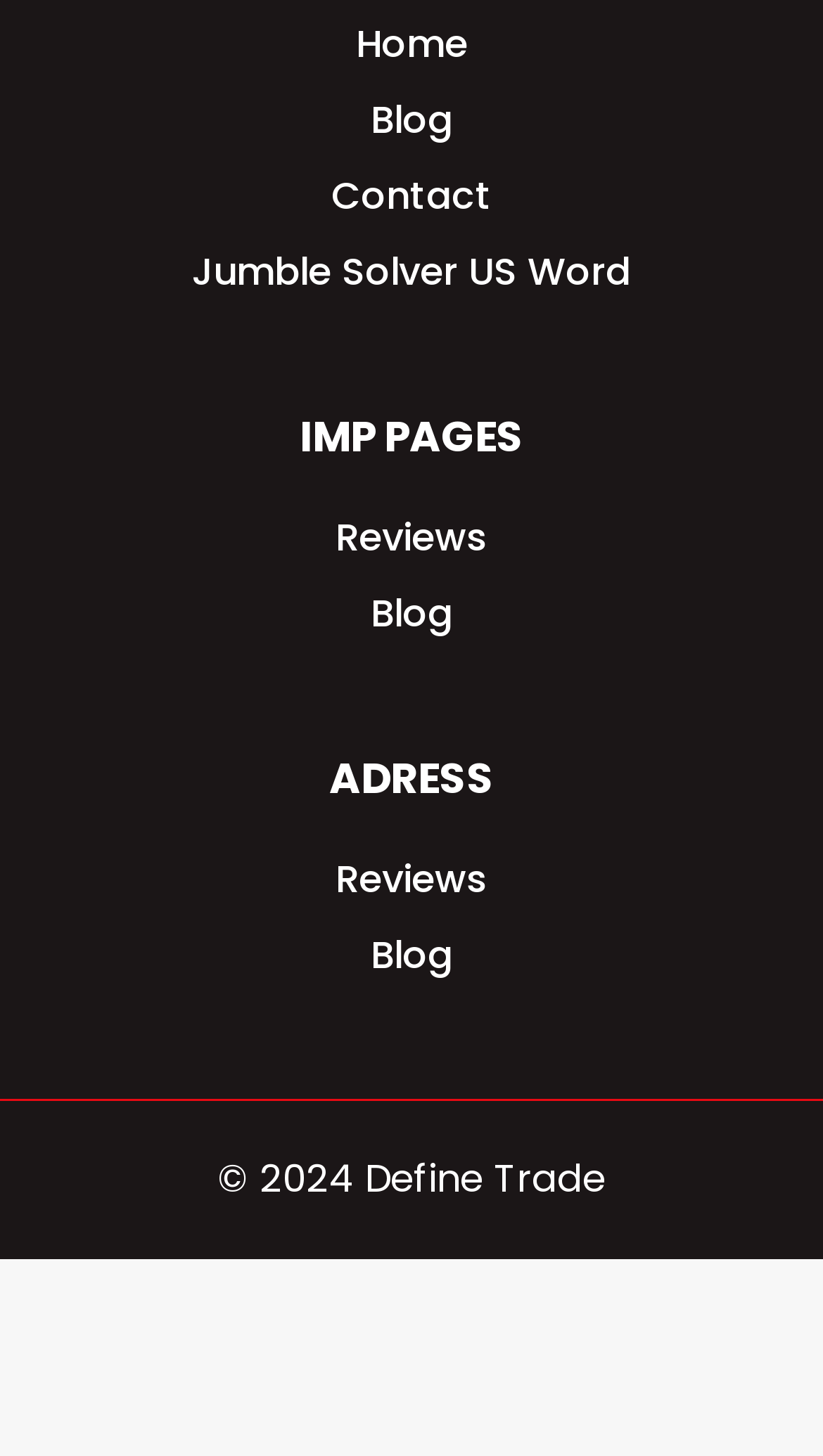Respond to the following question with a brief word or phrase:
How many main sections are on the webpage?

3